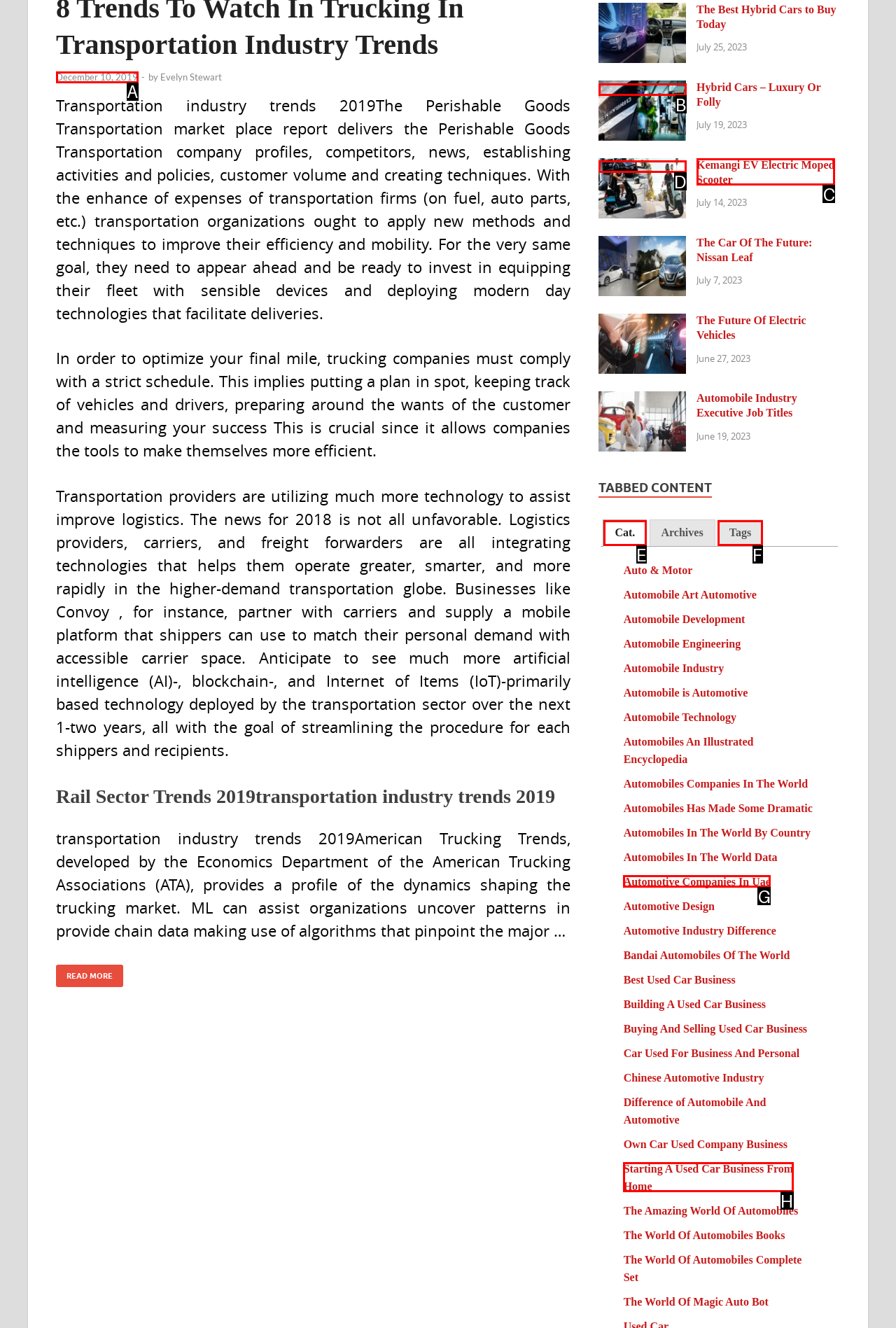Select the appropriate letter to fulfill the given instruction: Click on the 'Hybrid Cars - Luxury Or Folly' link
Provide the letter of the correct option directly.

B